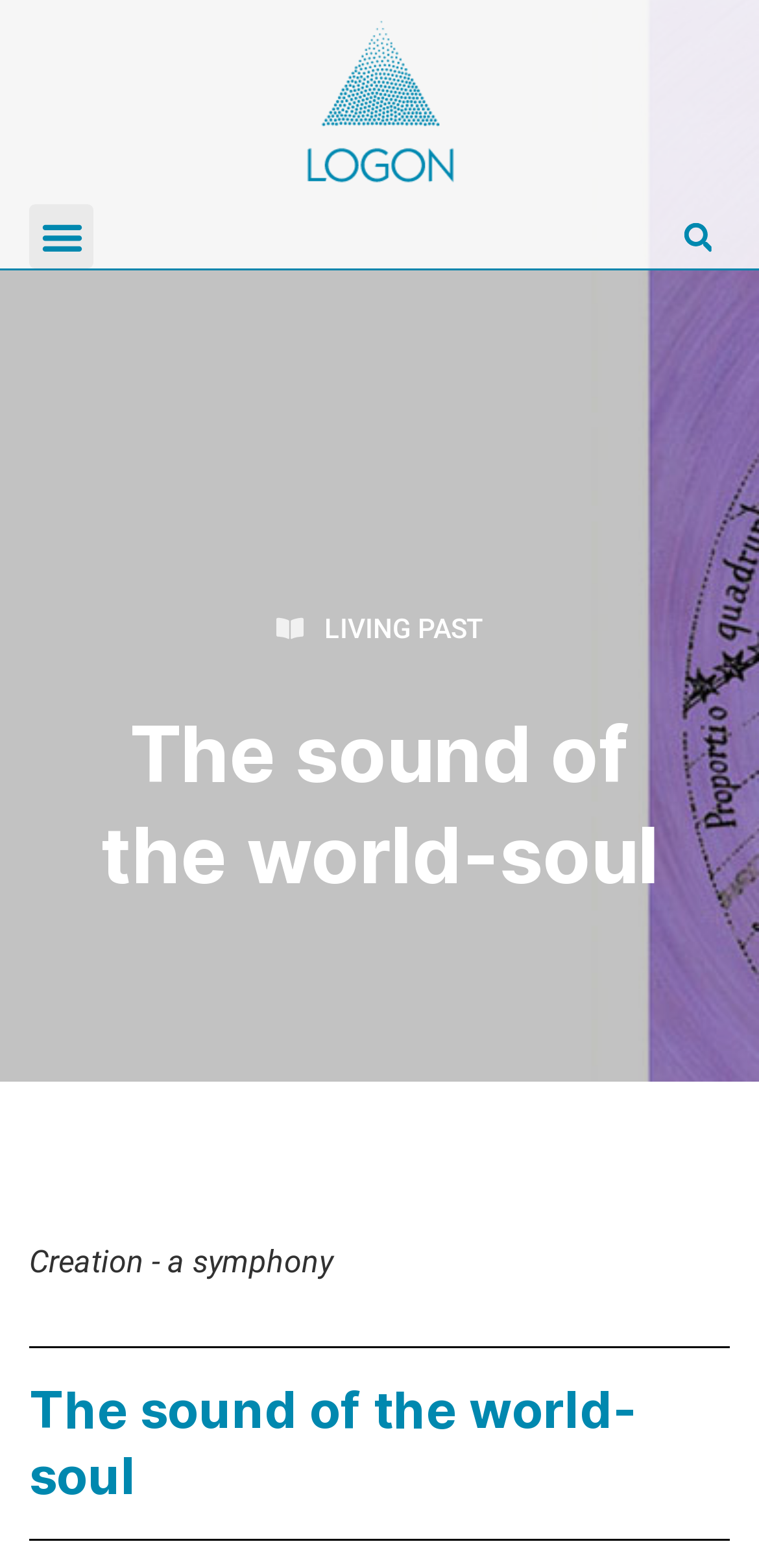Please respond to the question using a single word or phrase:
Is the menu toggle button expanded?

False